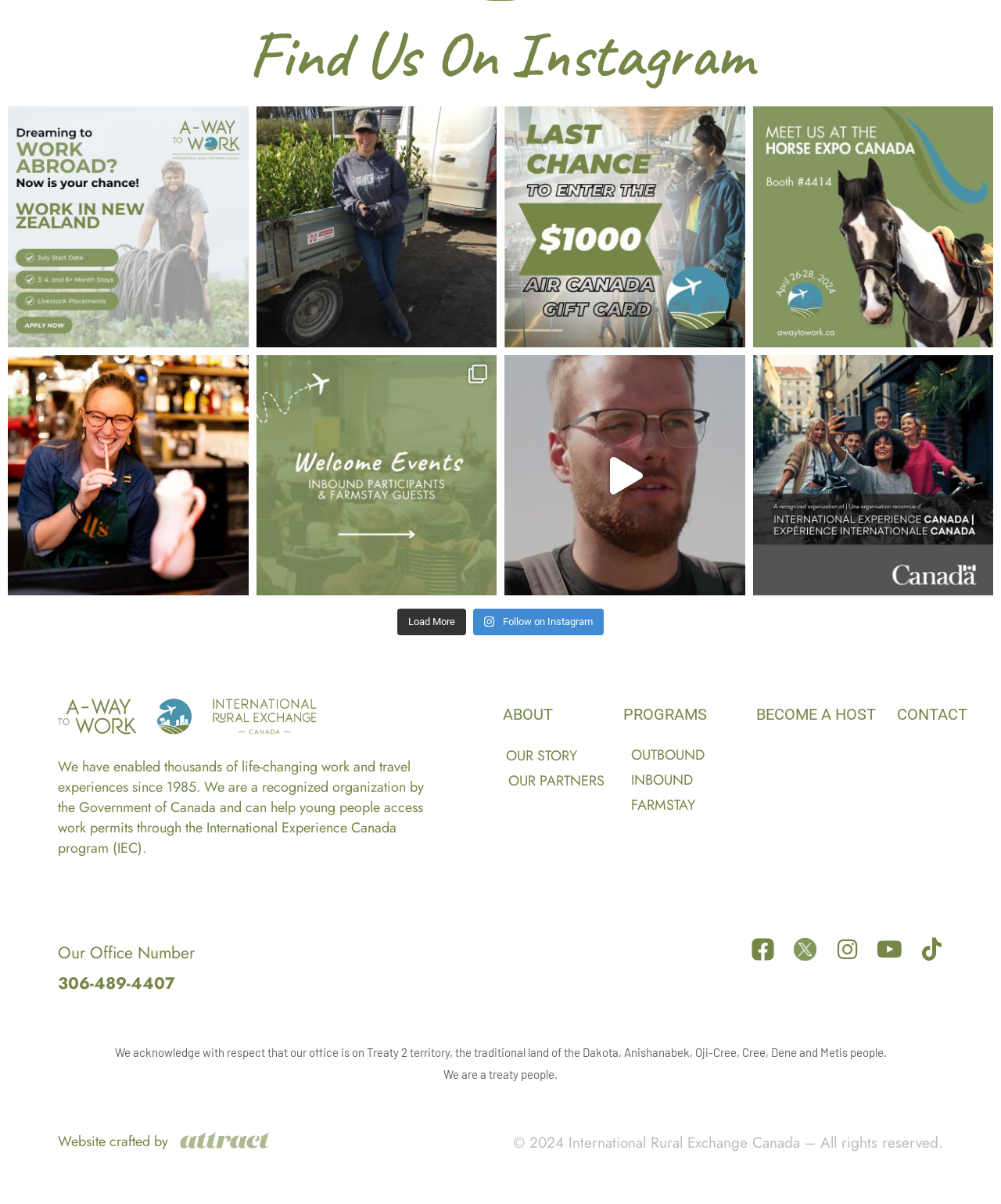Find the bounding box coordinates of the element's region that should be clicked in order to follow the given instruction: "Contact us". The coordinates should consist of four float numbers between 0 and 1, i.e., [left, top, right, bottom].

[0.896, 0.586, 0.967, 0.601]